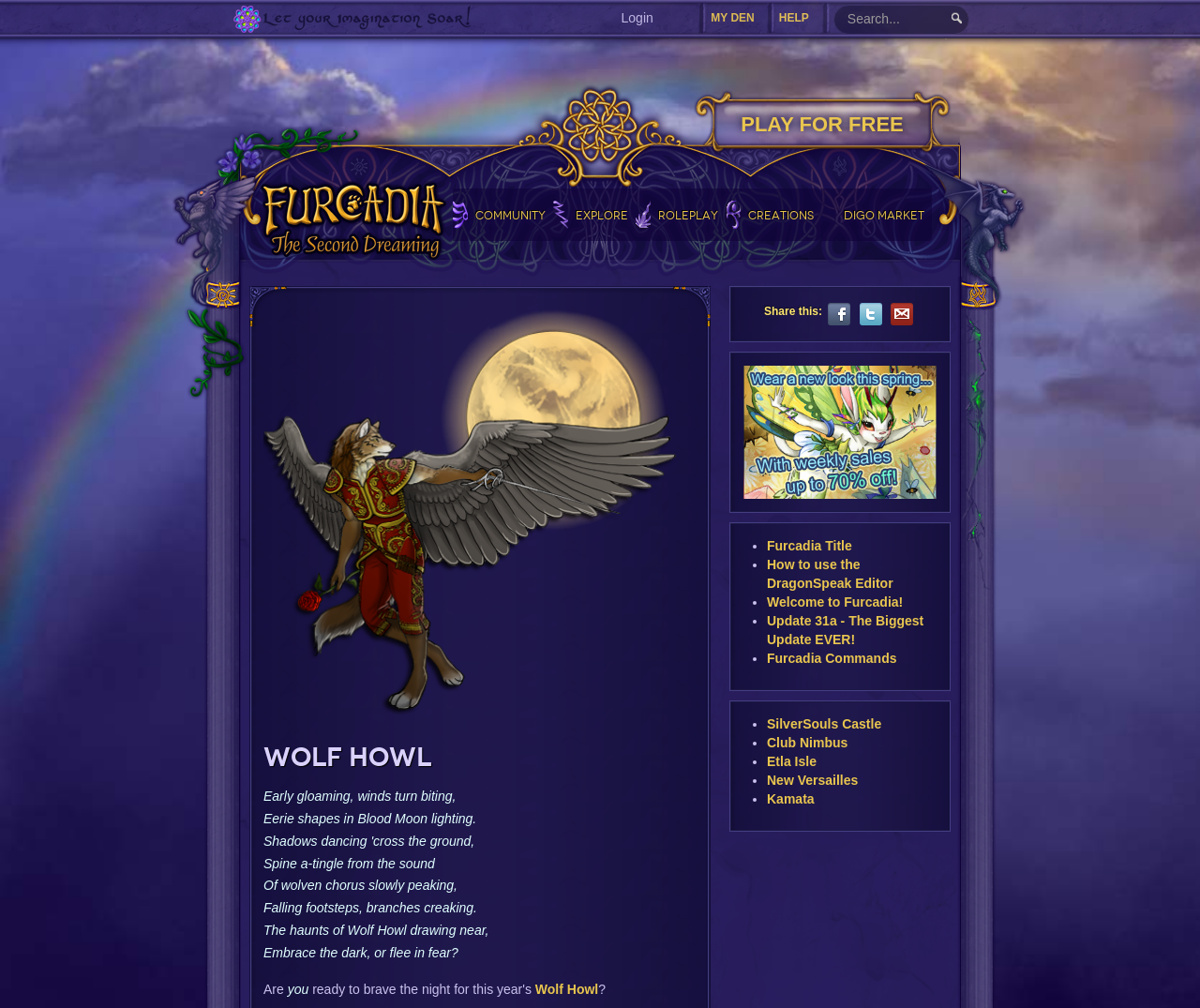Provide a brief response to the question using a single word or phrase: 
What is the main theme of this webpage?

Furcadia